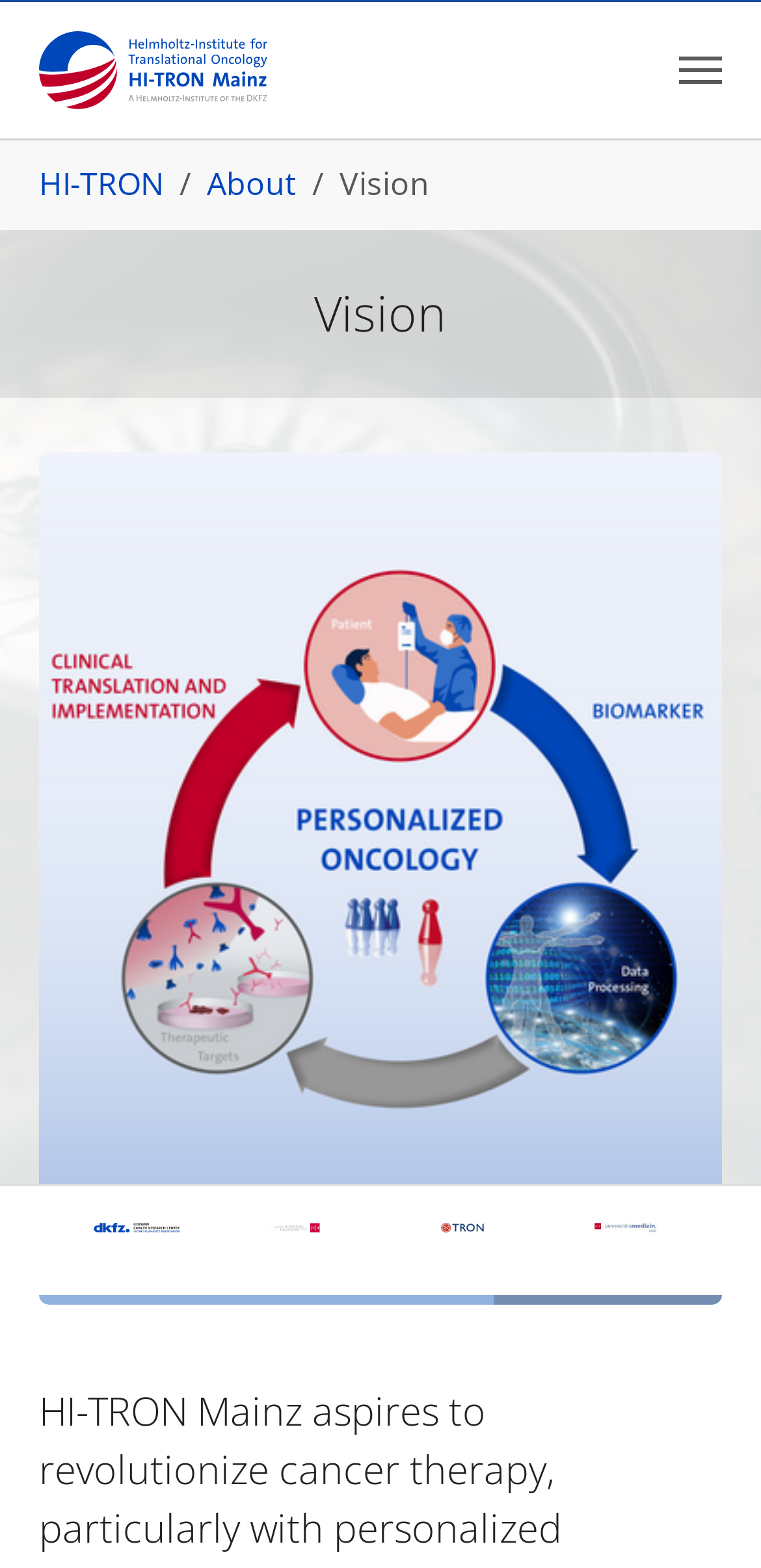Generate a comprehensive description of the webpage.

The webpage is about "Vision" at HI-TRON. At the top left, there is a HI-TRON logo, which is an image. Next to it, on the top right, there is a "Toggle navigation" button. Below the logo, there is a navigation section called "Breadcrumb" that displays the current location, with links to "HI-TRON", "About", and "Vision". 

Below the navigation section, there is a heading that also reads "Vision". Underneath the heading, there is a large figure that takes up most of the page, which is an image of a chart related to personalized oncology. At the bottom of the figure, there is a caption "D. Anders". 

At the bottom right of the page, there is a "Scroll to top" link. Below it, there are four logos of different institutions: DKFZ, JGU, TRON, and UMC, each with its corresponding image.